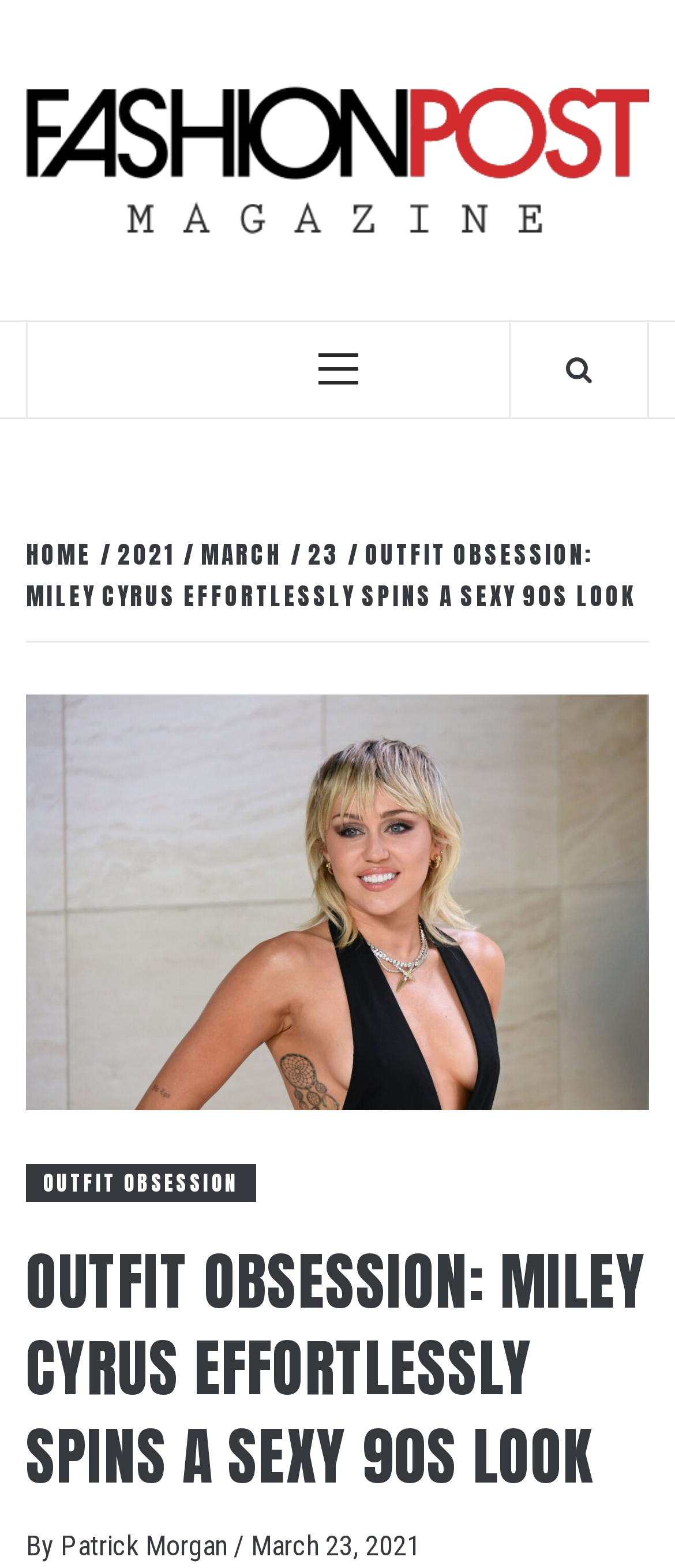Can you extract the primary headline text from the webpage?

OUTFIT OBSESSION: MILEY CYRUS EFFORTLESSLY SPINS A SEXY 90S LOOK